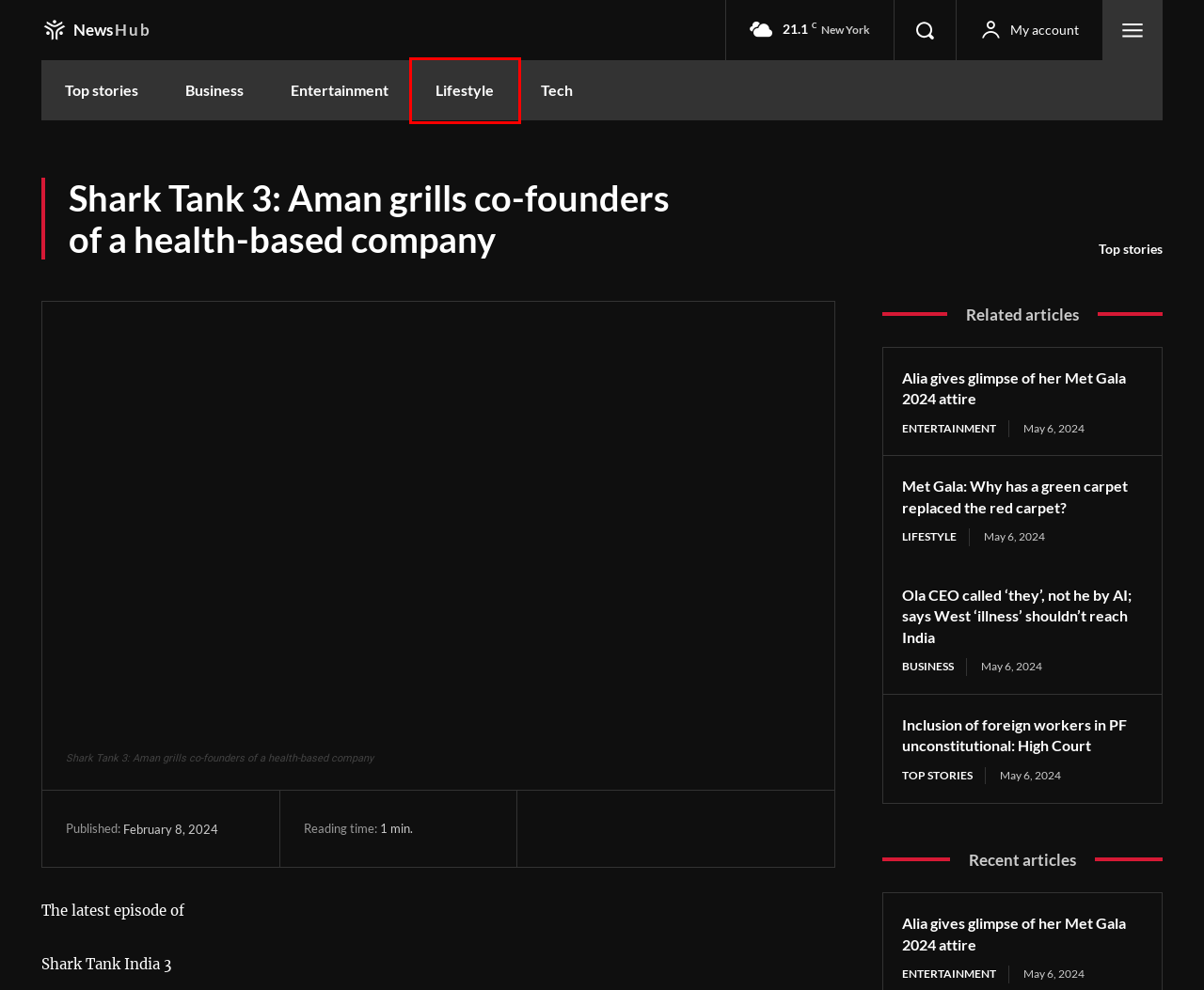You are given a screenshot of a webpage with a red rectangle bounding box around a UI element. Select the webpage description that best matches the new webpage after clicking the element in the bounding box. Here are the candidates:
A. Latest For Me
B. Met Gala: Why has a green carpet replaced the red carpet? | Latest For Me
C. Inclusion of foreign workers in PF unconstitutional: High Court | Latest For Me
D. Alia gives glimpse of her Met Gala 2024 attire | Latest For Me
E. Tech | Latest For Me
F. Lifestyle | Latest For Me
G. Ola CEO called ‘they’, not he by AI; says West ‘illness’ shouldn’t reach India | Latest For Me
H. Top stories | Latest For Me

F